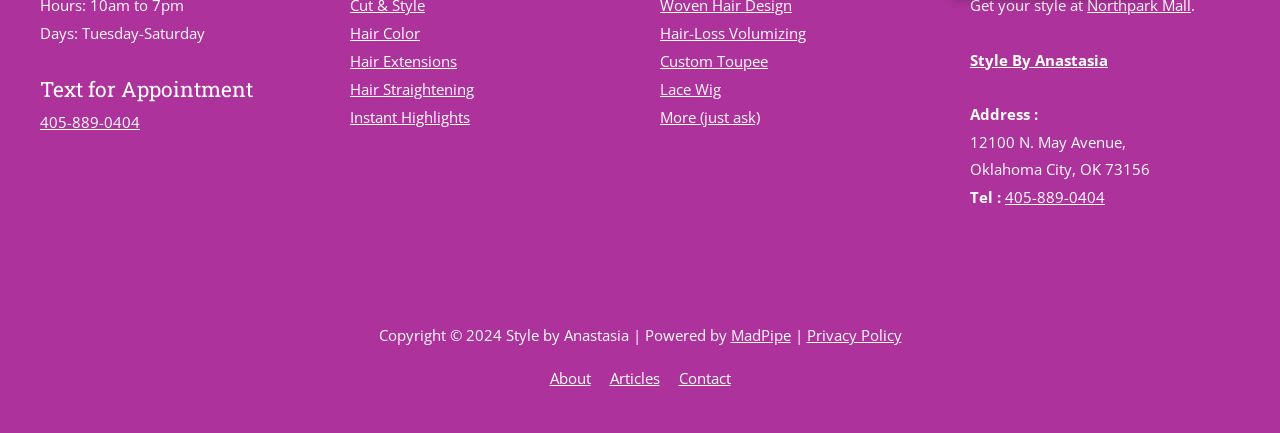Specify the bounding box coordinates for the region that must be clicked to perform the given instruction: "Visit the About page".

[0.429, 0.85, 0.467, 0.896]